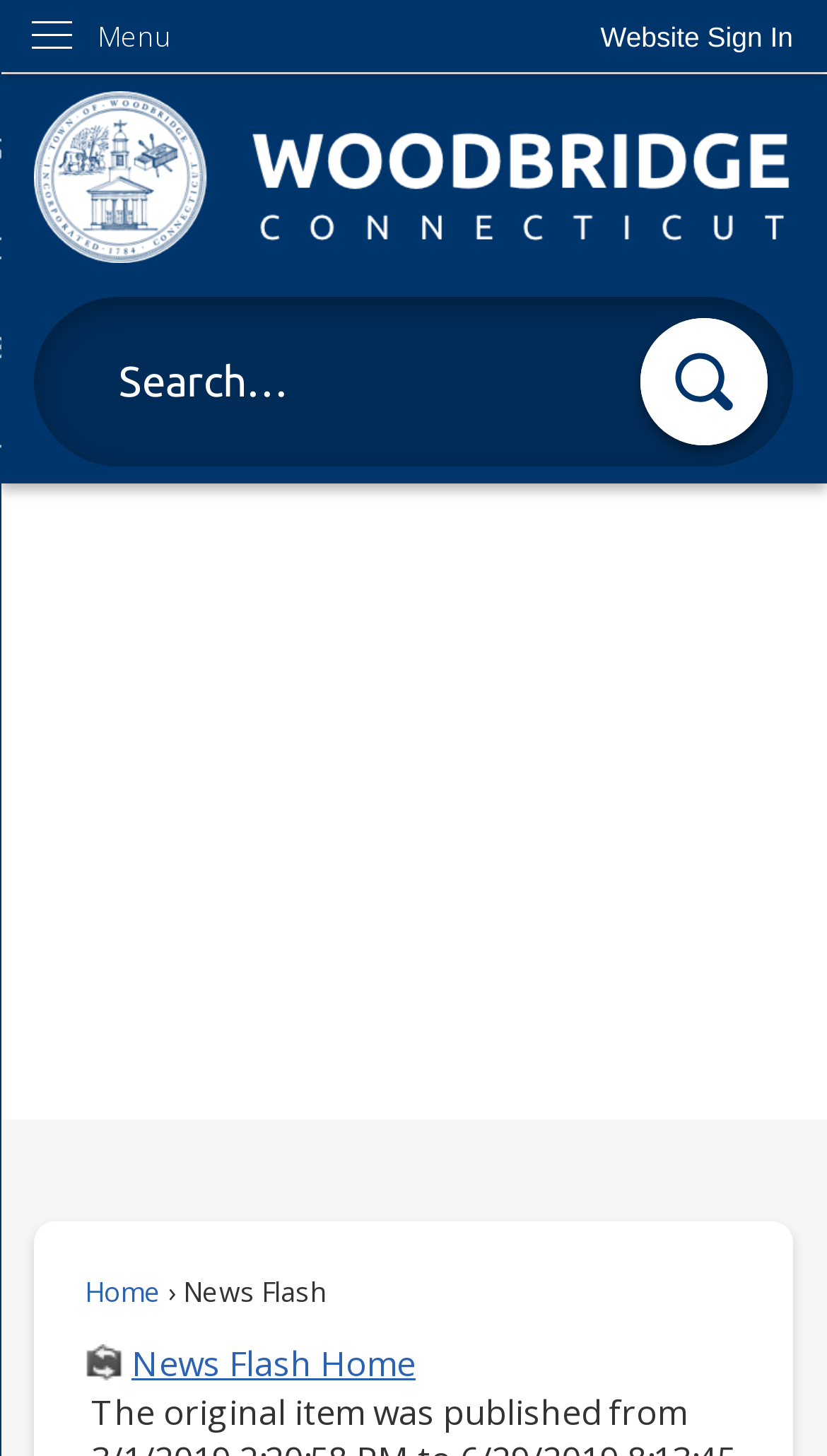What is the purpose of the 'Skip to Main Content' link?
Based on the screenshot, answer the question with a single word or phrase.

To bypass navigation